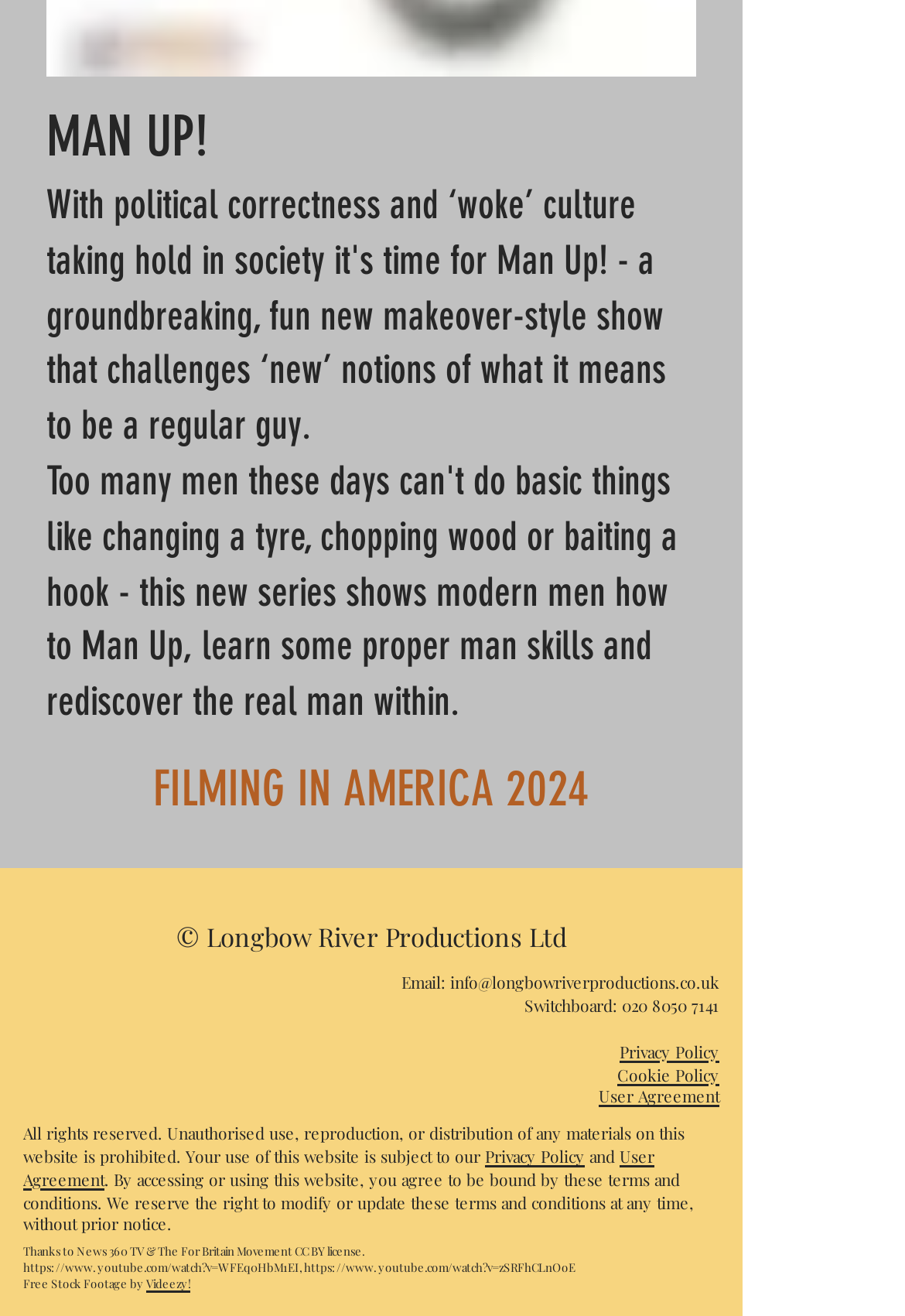Please respond in a single word or phrase: 
What is the switchboard number?

020 8050 7141